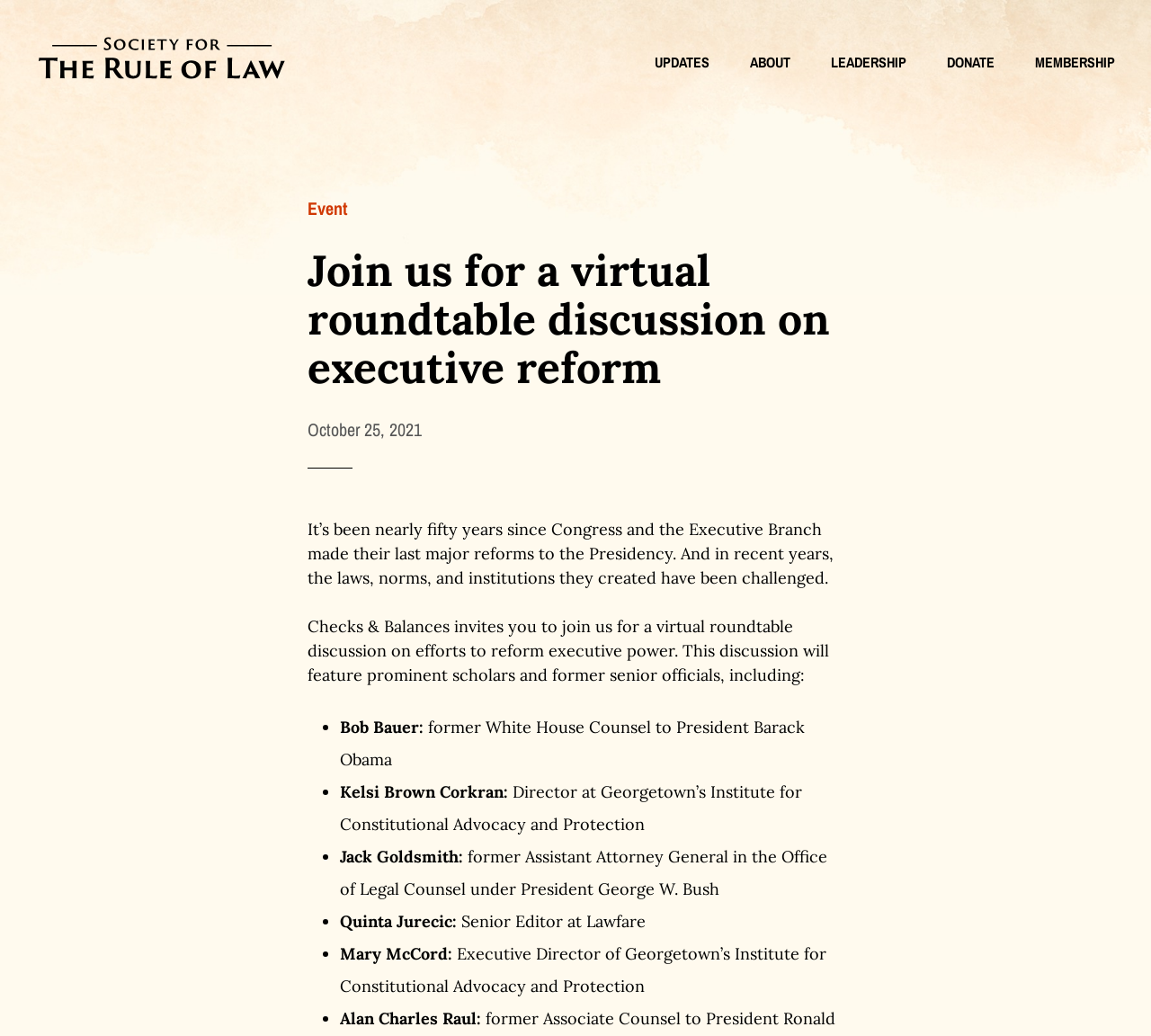What is the topic of the virtual roundtable discussion?
Using the information from the image, provide a comprehensive answer to the question.

The topic of the virtual roundtable discussion is executive reform, as indicated by the heading 'Join us for a virtual roundtable discussion on executive reform' and the description of the event.